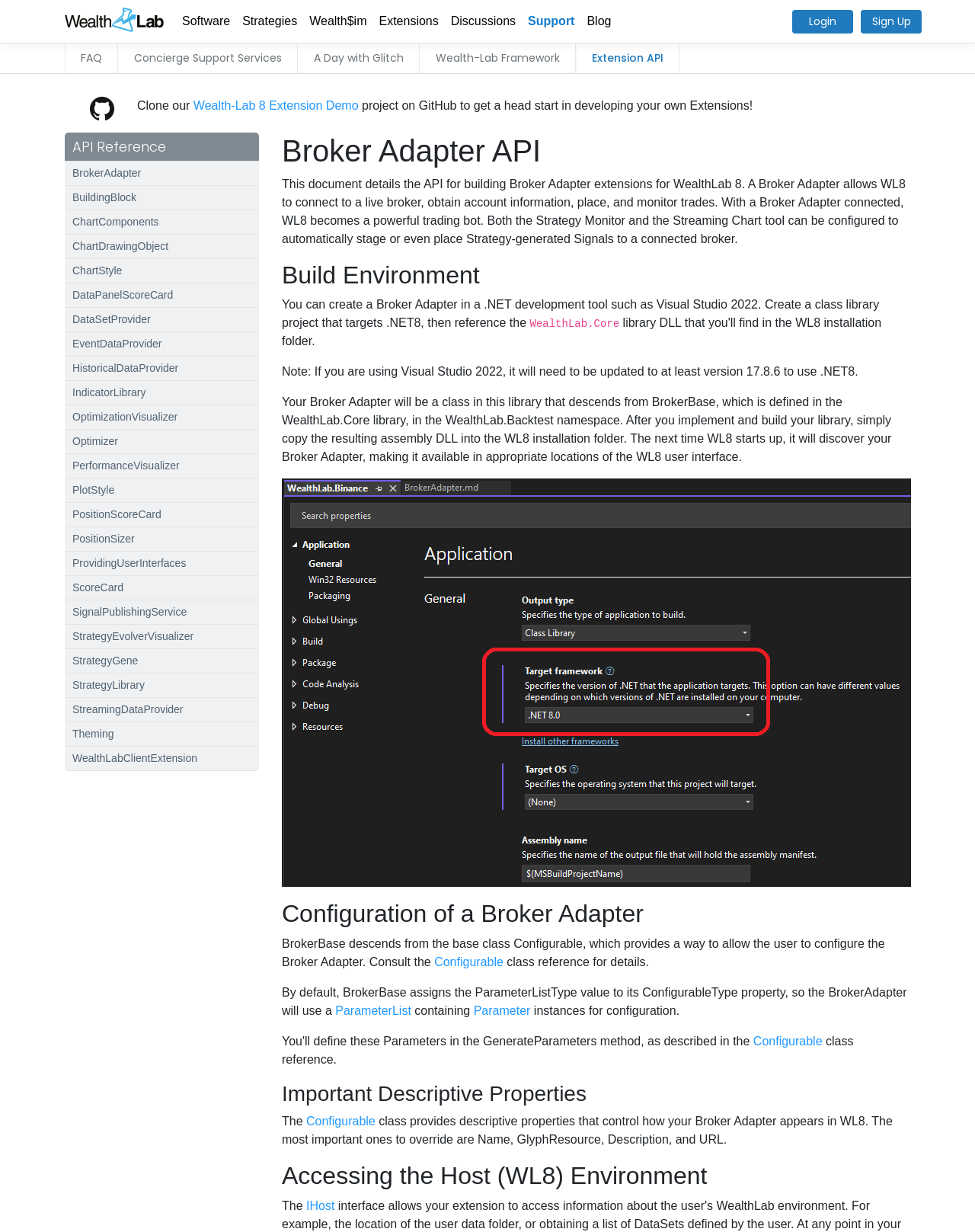Identify and provide the bounding box for the element described by: "A Day with Glitch".

[0.305, 0.035, 0.43, 0.059]